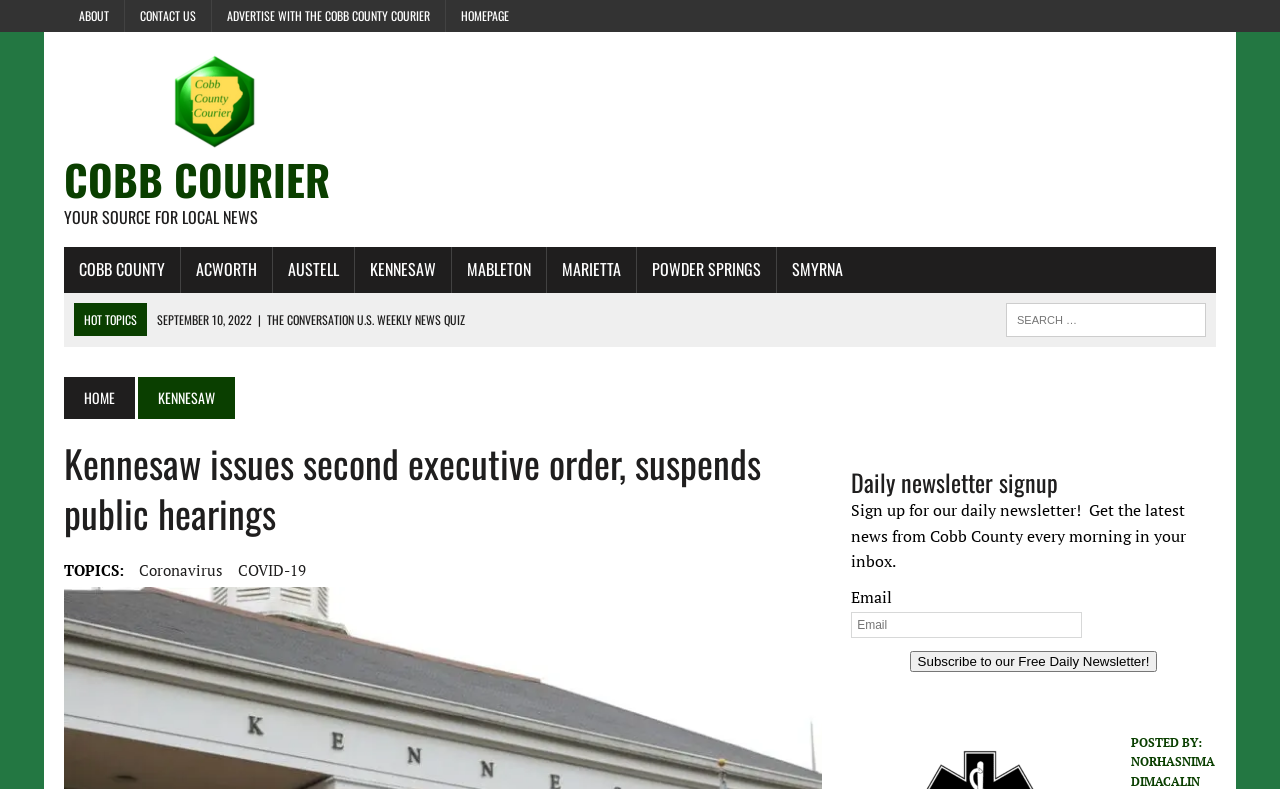Can you specify the bounding box coordinates for the region that should be clicked to fulfill this instruction: "Subscribe to daily newsletter".

[0.711, 0.825, 0.904, 0.851]